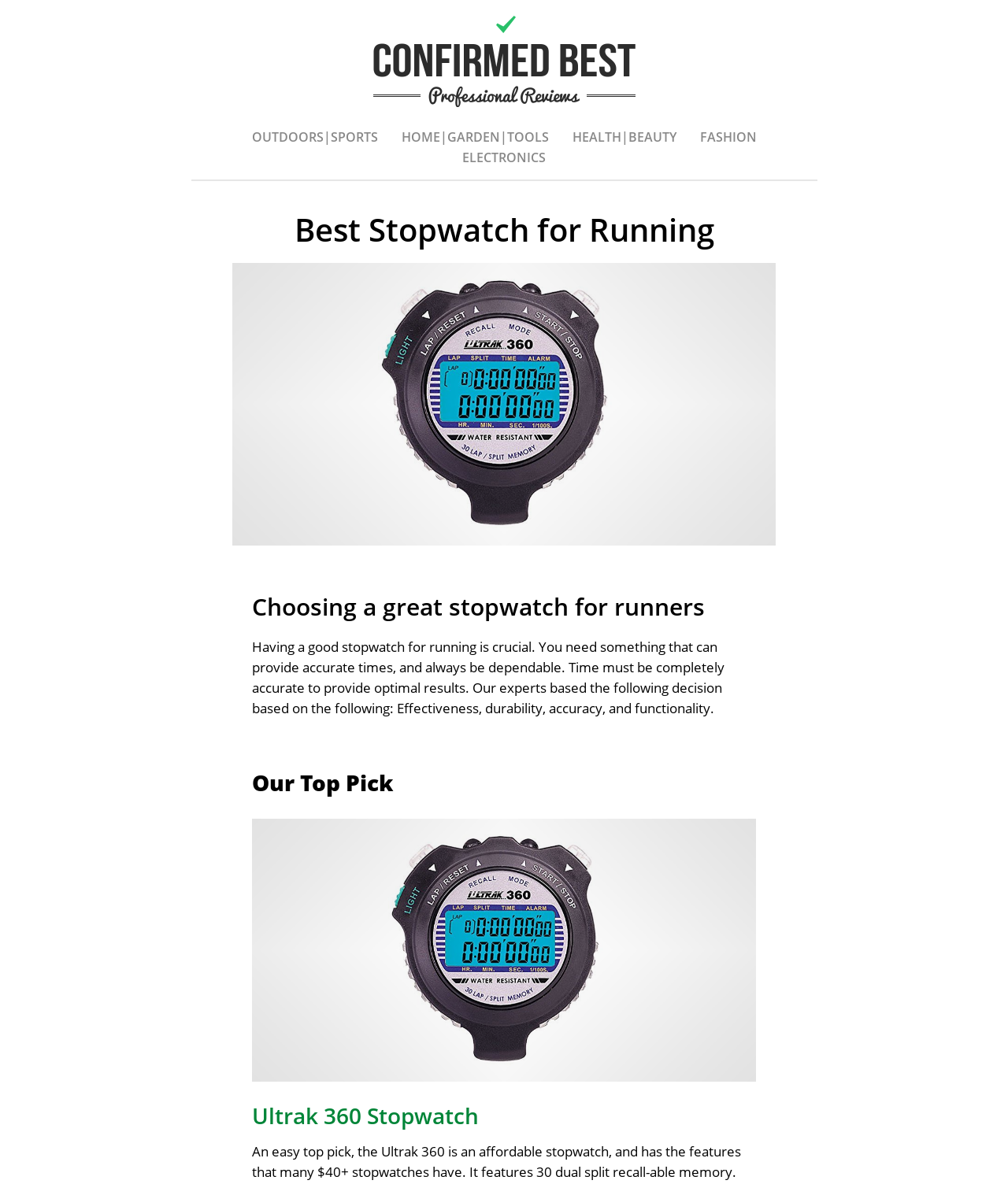Determine the webpage's heading and output its text content.

Best Stopwatch for Running